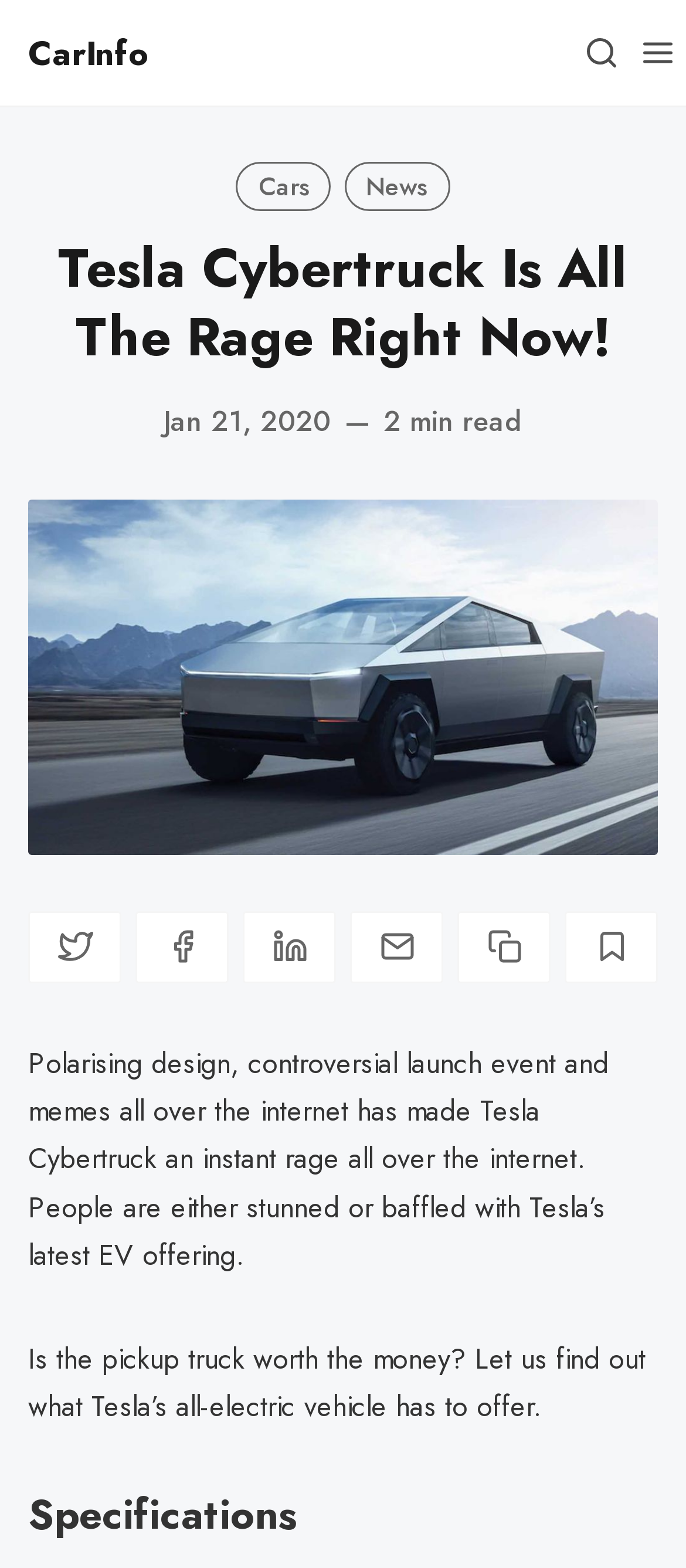Based on what you see in the screenshot, provide a thorough answer to this question: What is the topic of the article?

I found the topic of the article by looking at the main heading element with the content 'Tesla Cybertruck Is All The Rage Right Now!' and the static text elements that describe the article's content.